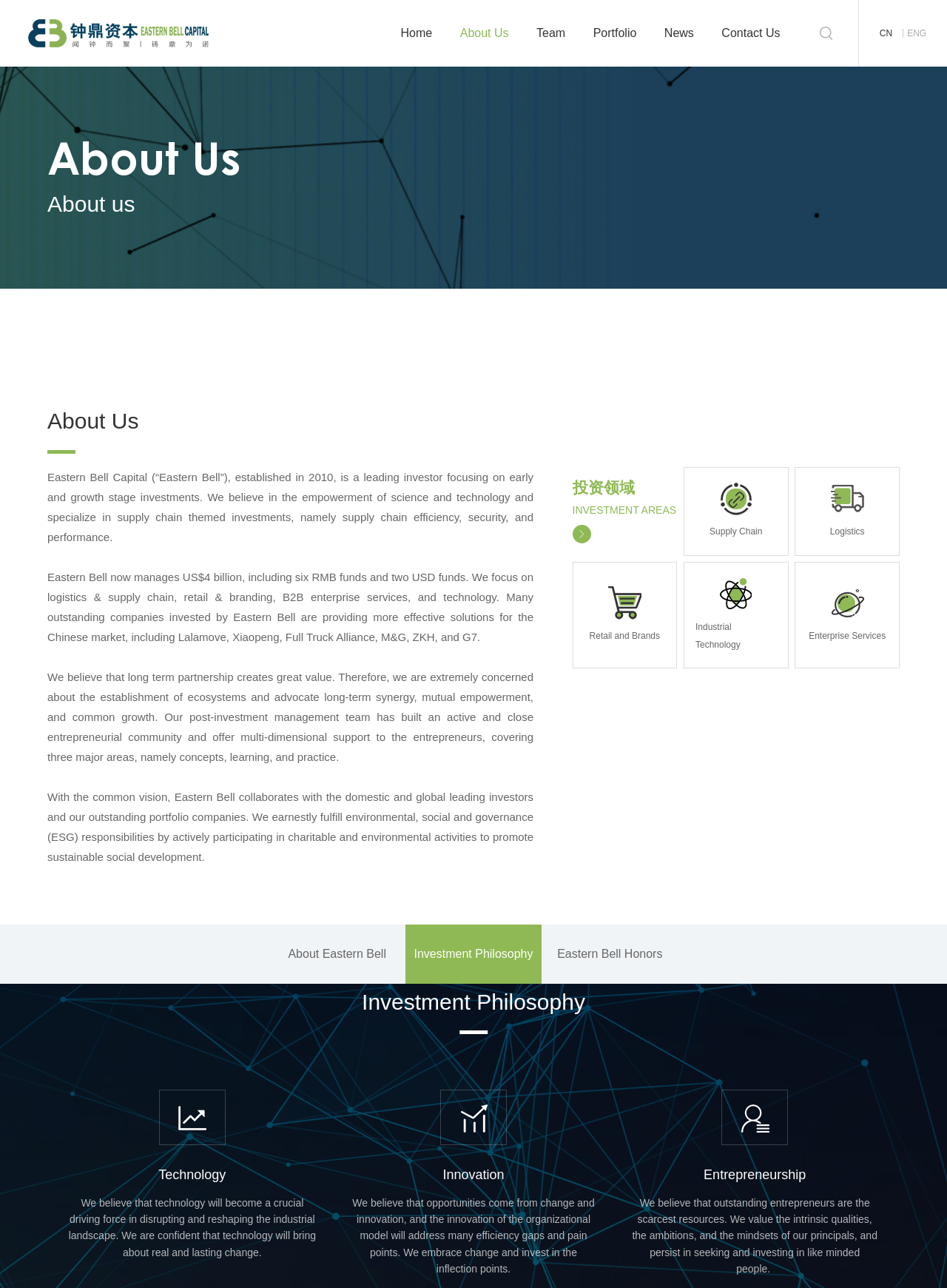Bounding box coordinates are specified in the format (top-left x, top-left y, bottom-right x, bottom-right y). All values are floating point numbers bounded between 0 and 1. Please provide the bounding box coordinate of the region this sentence describes: - About Eastern Bell

[0.05, 0.882, 0.128, 0.906]